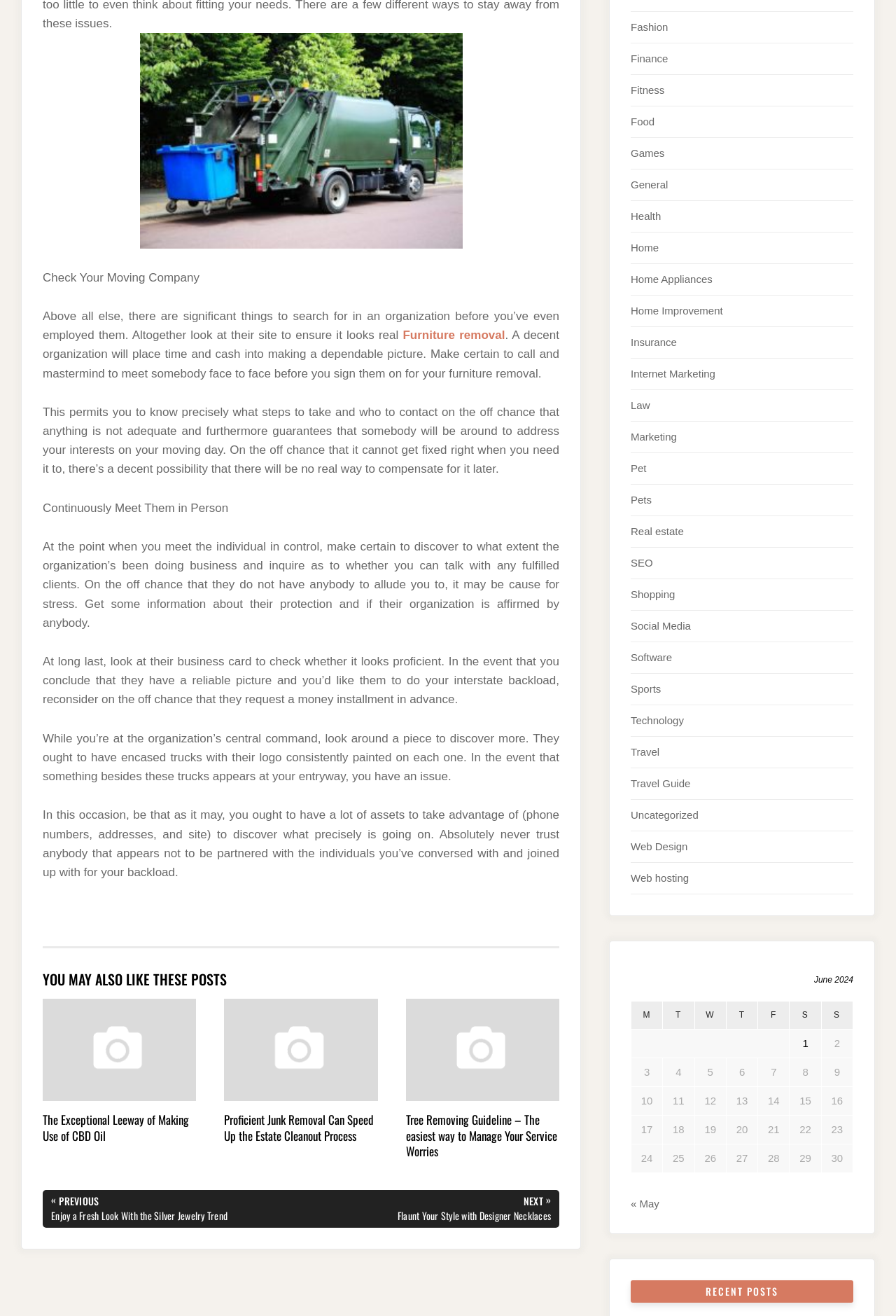Please find the bounding box coordinates in the format (top-left x, top-left y, bottom-right x, bottom-right y) for the given element description. Ensure the coordinates are floating point numbers between 0 and 1. Description: Games

[0.704, 0.112, 0.742, 0.121]